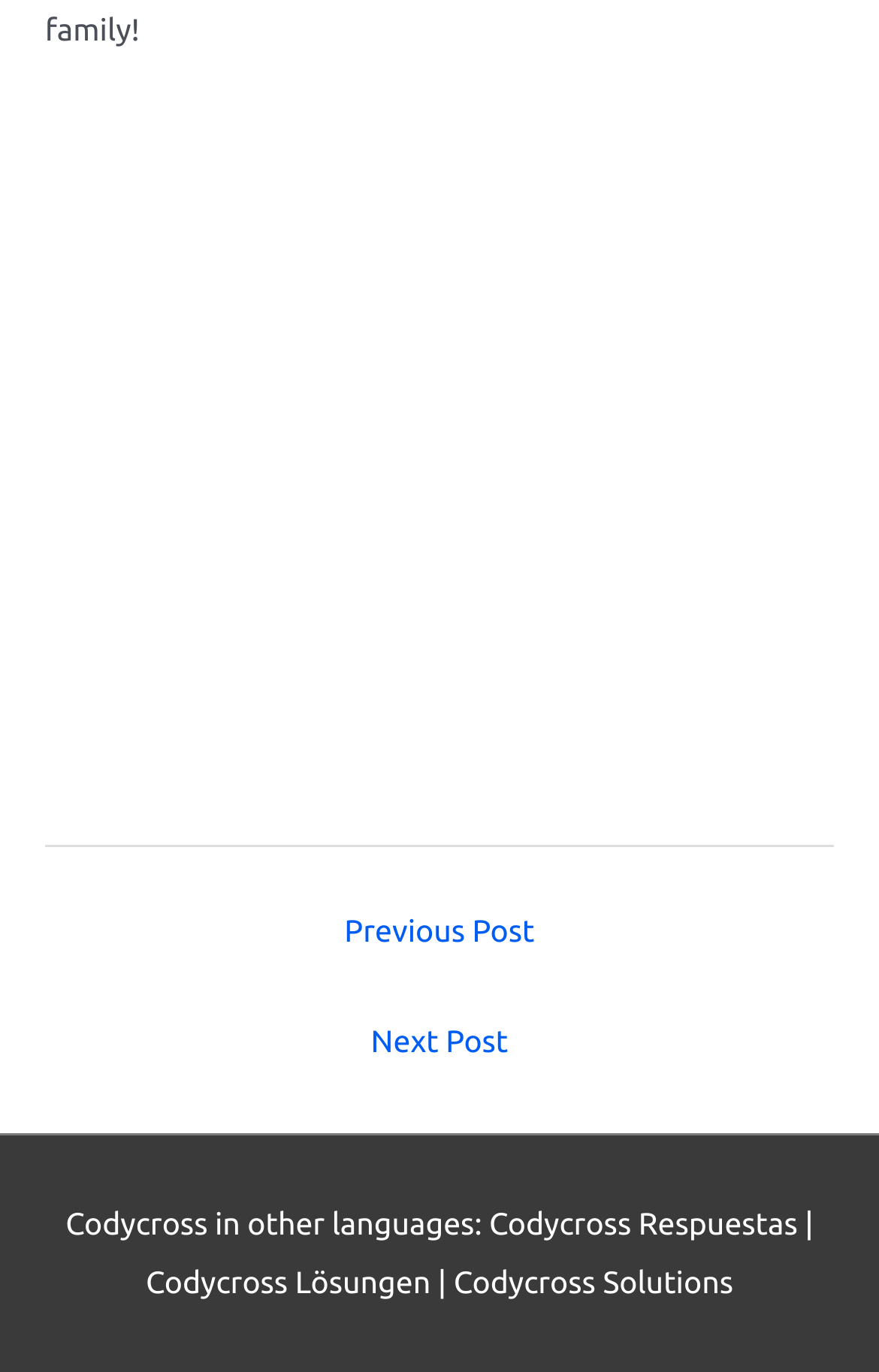Answer the question using only one word or a concise phrase: How many language options are available for Codycross?

3